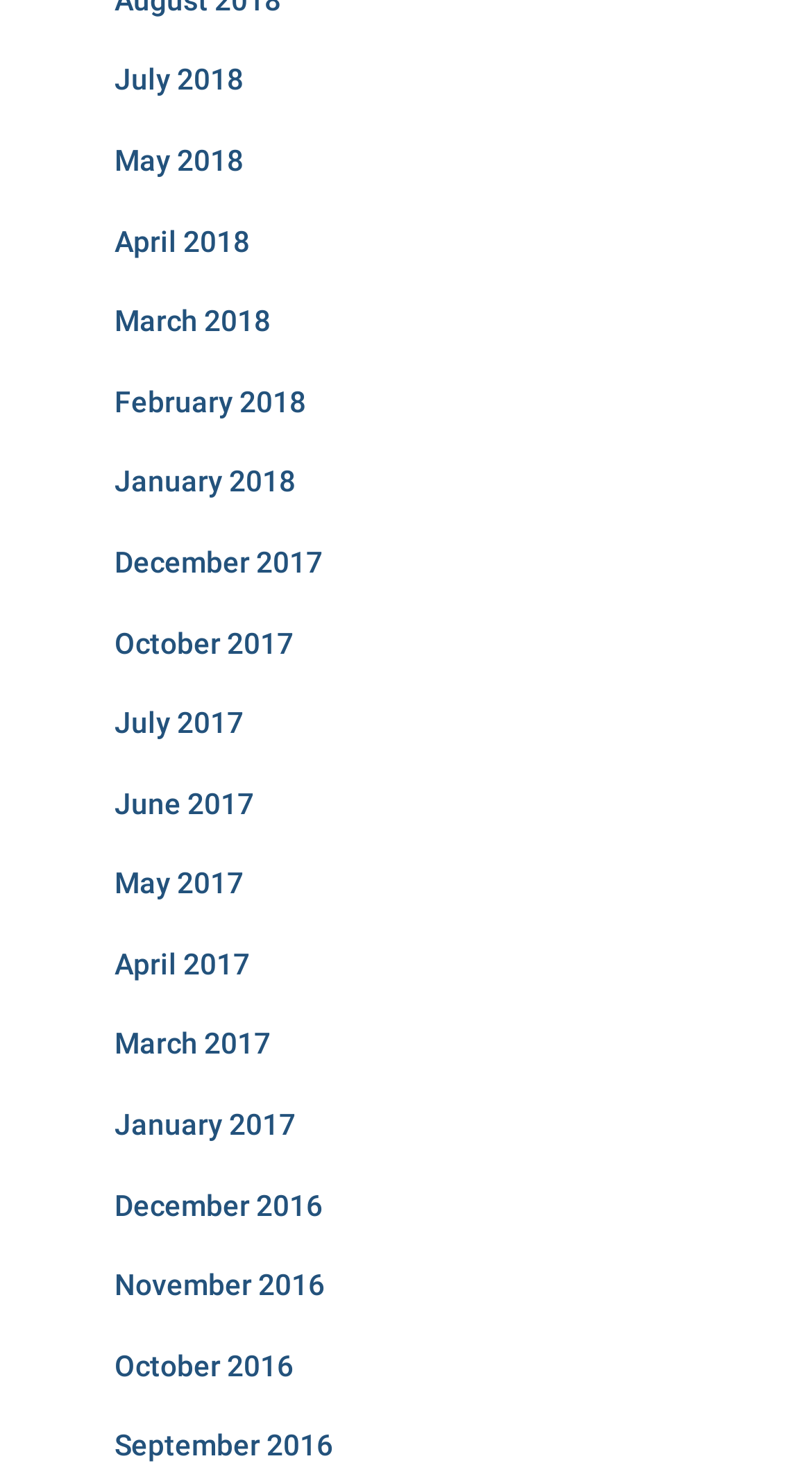How many months are listed in 2018?
Could you answer the question with a detailed and thorough explanation?

I counted the number of links with '2018' in their text and found that there are 6 months listed in 2018, which are January 2018, February 2018, March 2018, April 2018, May 2018, and July 2018.